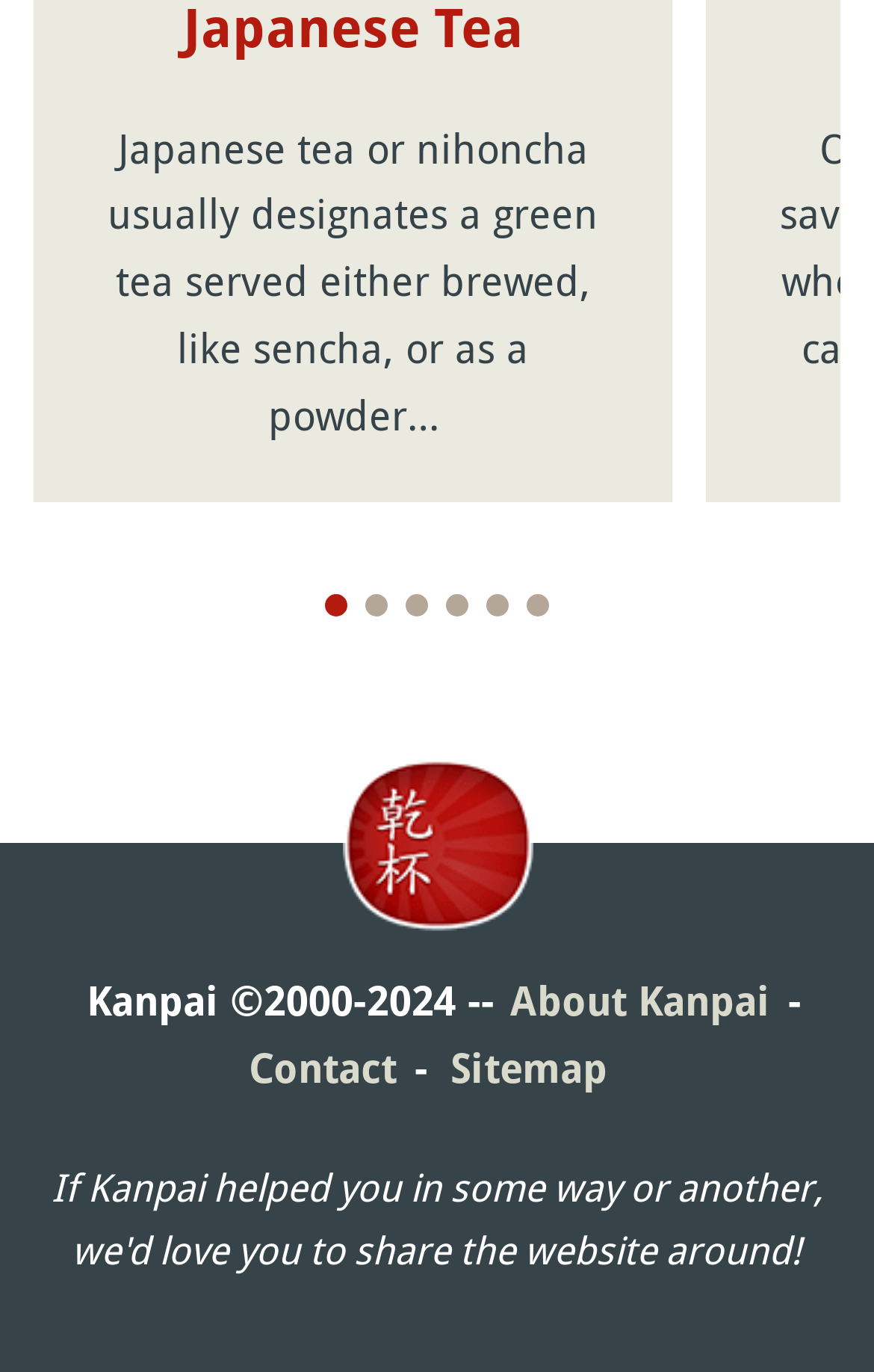What is the copyright year range?
Analyze the image and provide a thorough answer to the question.

The StaticText element at the bottom of the webpage reads 'Kanpai ©2000-2024', indicating that the copyright year range is from 2000 to 2024.